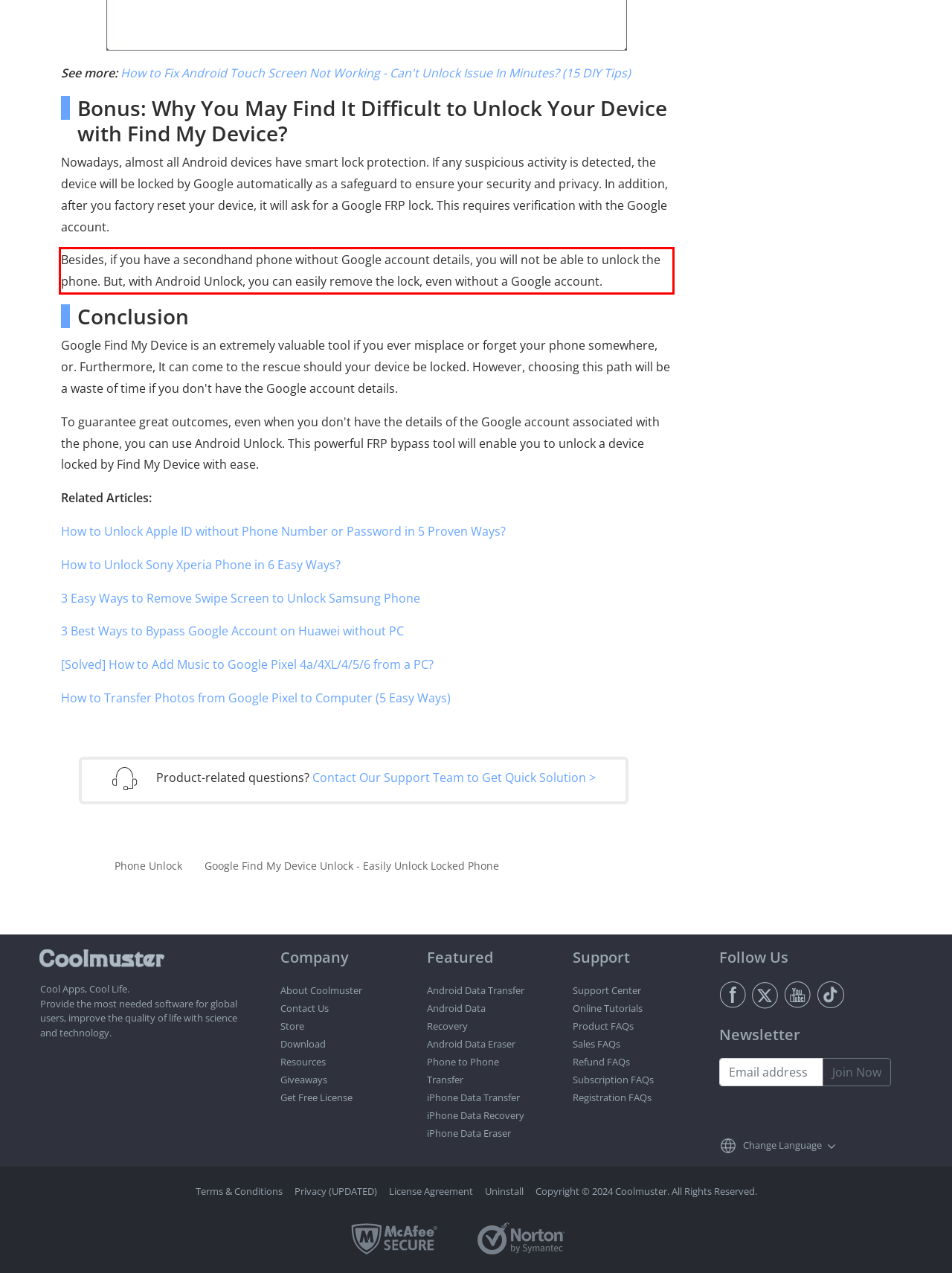Using OCR, extract the text content found within the red bounding box in the given webpage screenshot.

Besides, if you have a secondhand phone without Google account details, you will not be able to unlock the phone. But, with Android Unlock, you can easily remove the lock, even without a Google account.